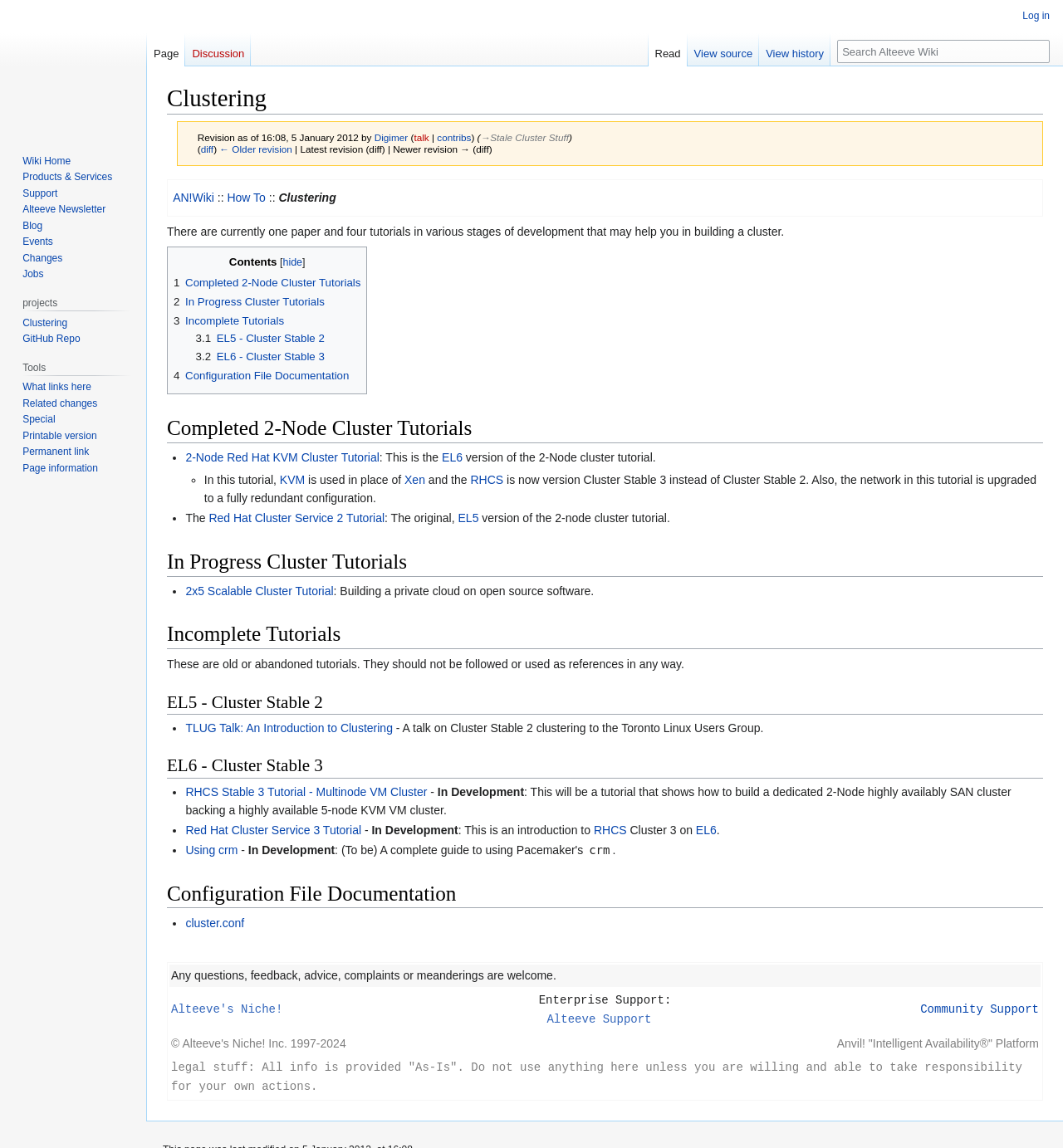Provide a single word or phrase to answer the given question: 
What is the topic of this webpage?

Clustering